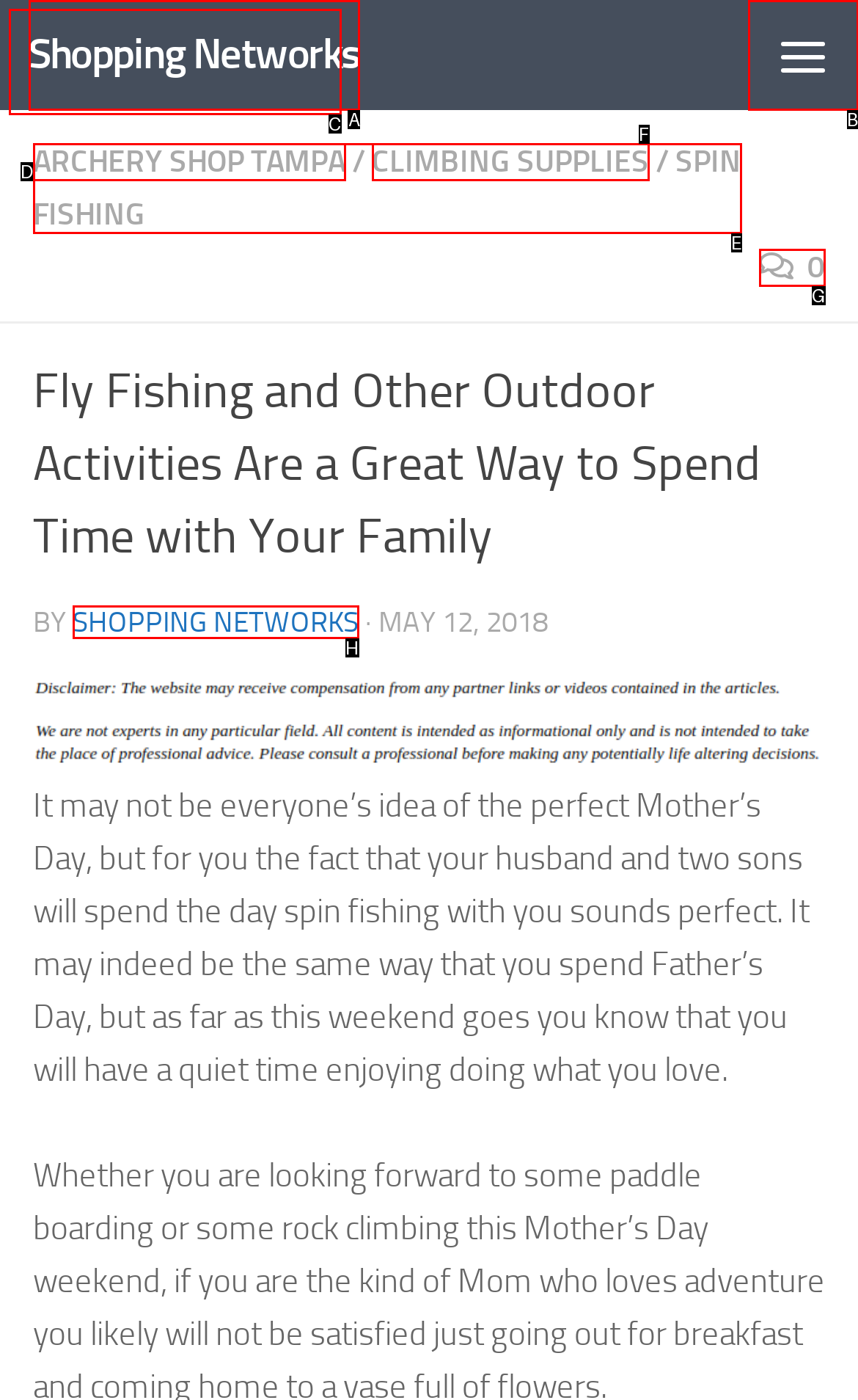Examine the description: 0 and indicate the best matching option by providing its letter directly from the choices.

G